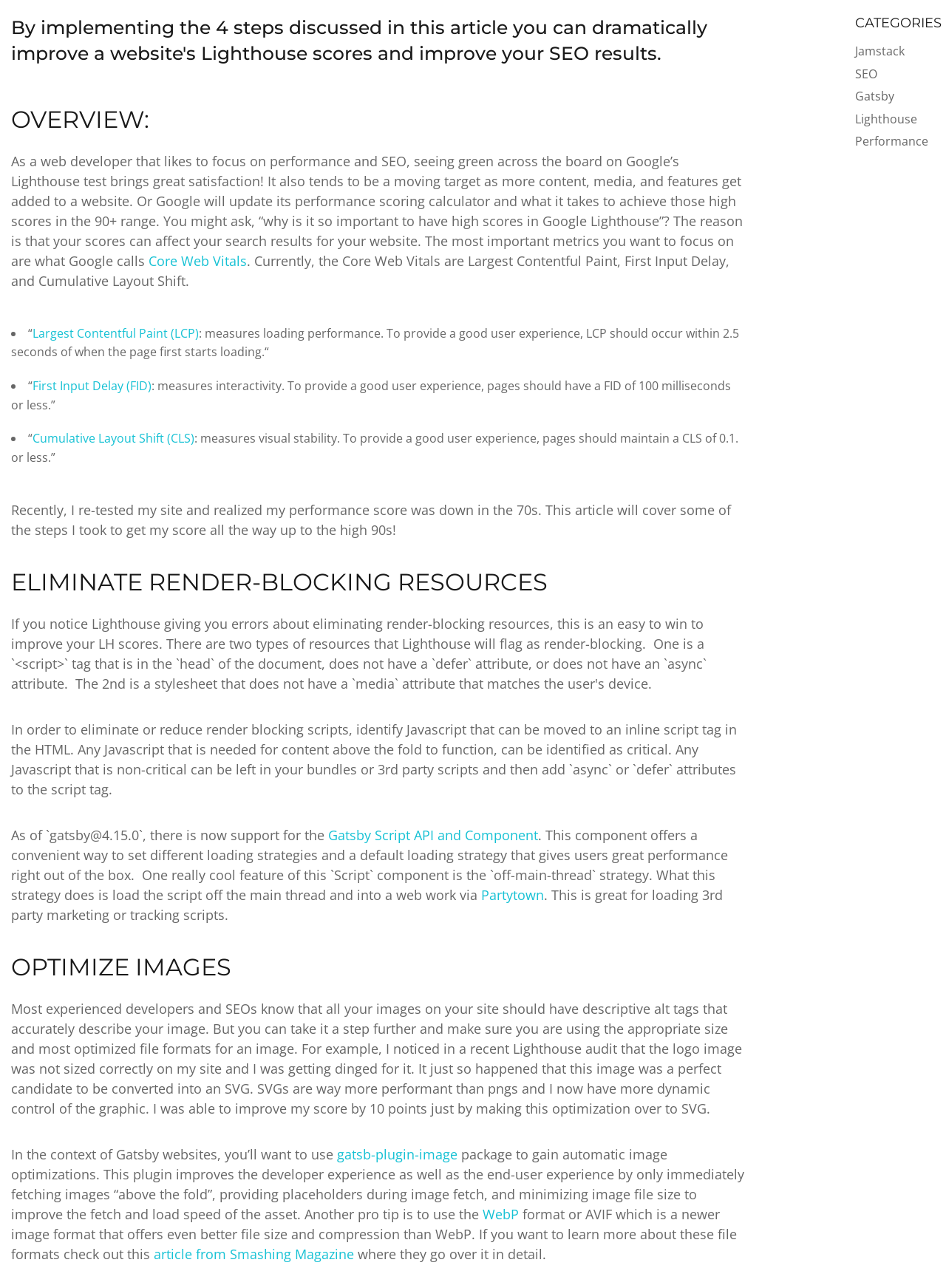Identify the bounding box of the UI component described as: "Under 21 Fines & Penalties".

None